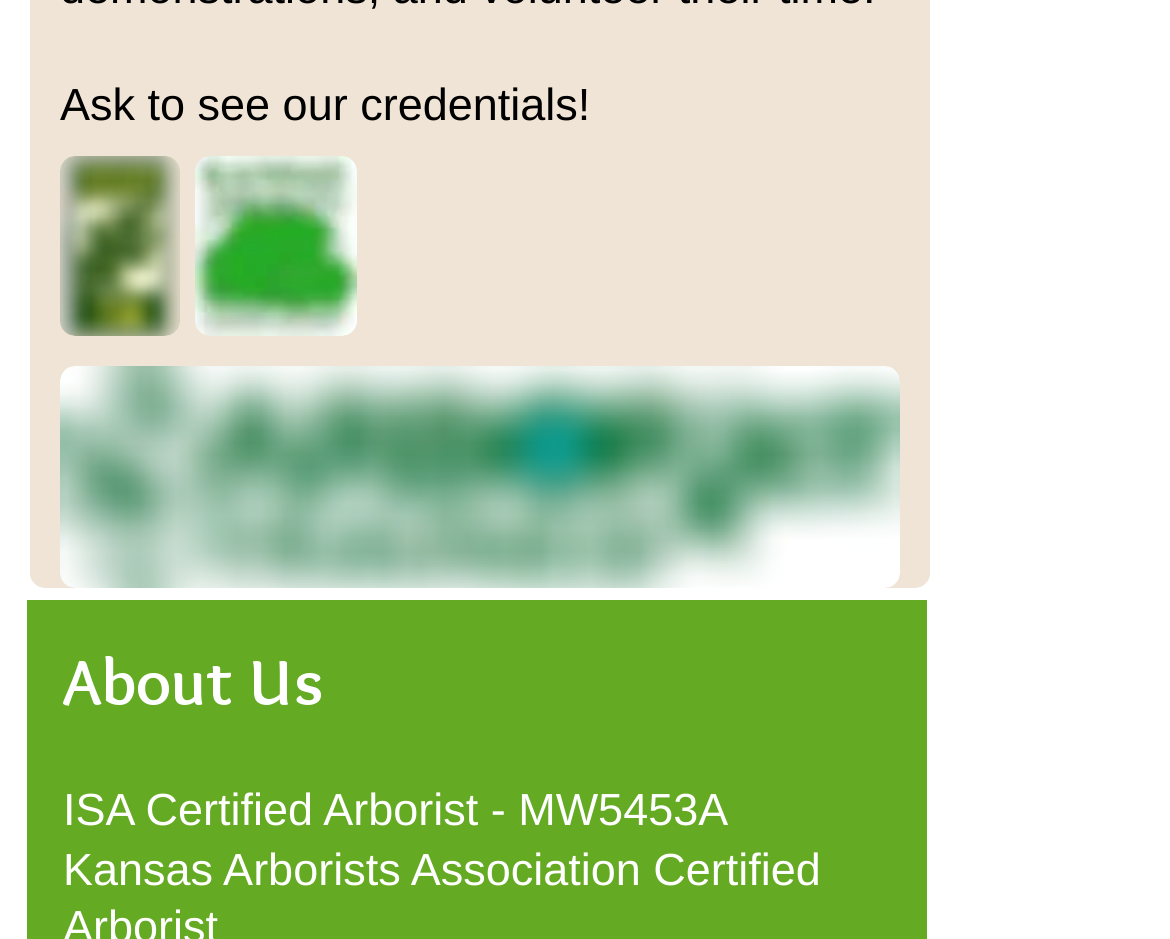Provide a one-word or brief phrase answer to the question:
What is the section below the main content?

contentinfo